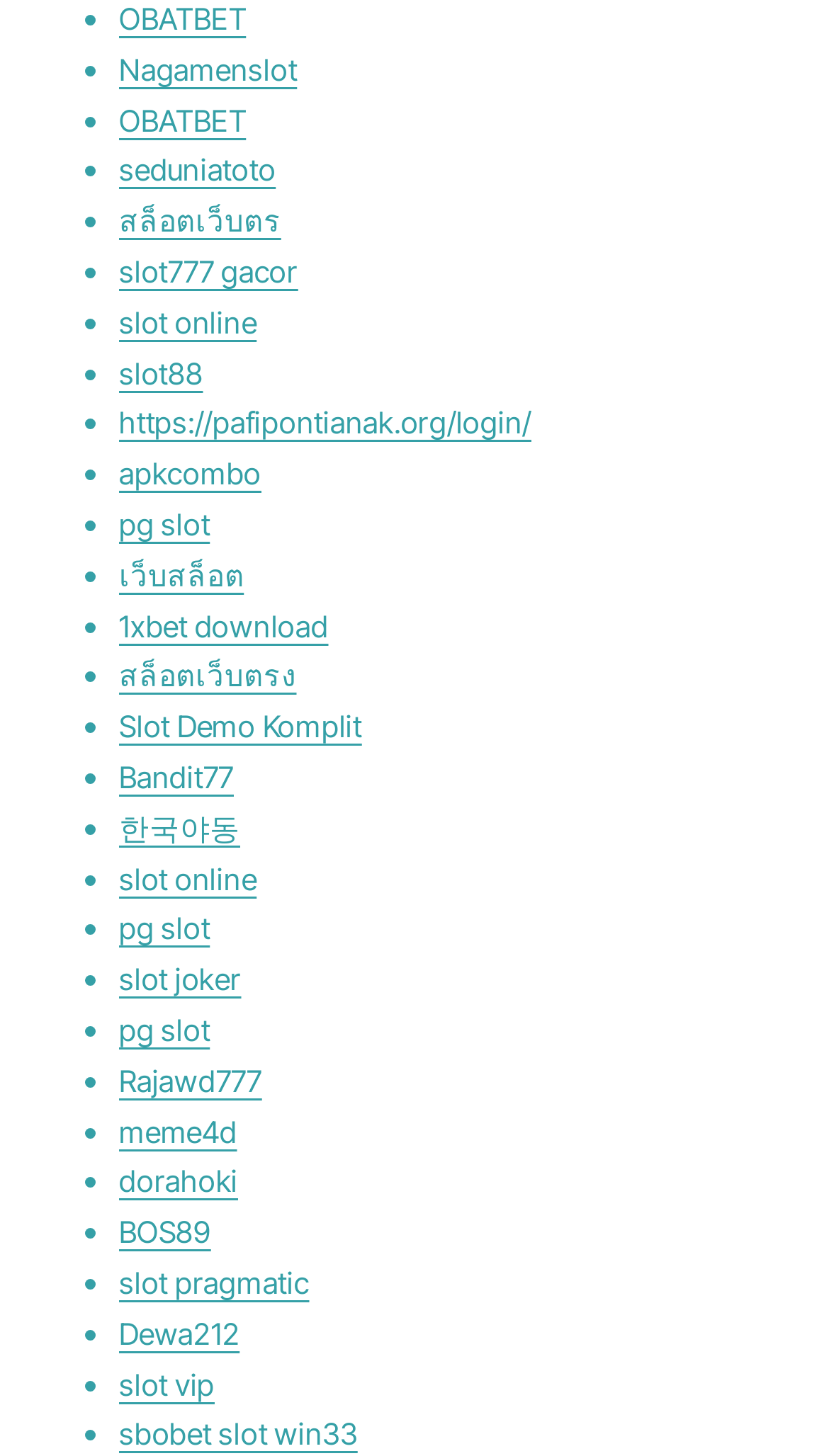Determine the bounding box coordinates of the region that needs to be clicked to achieve the task: "Click on the 'Payment services' tab".

None